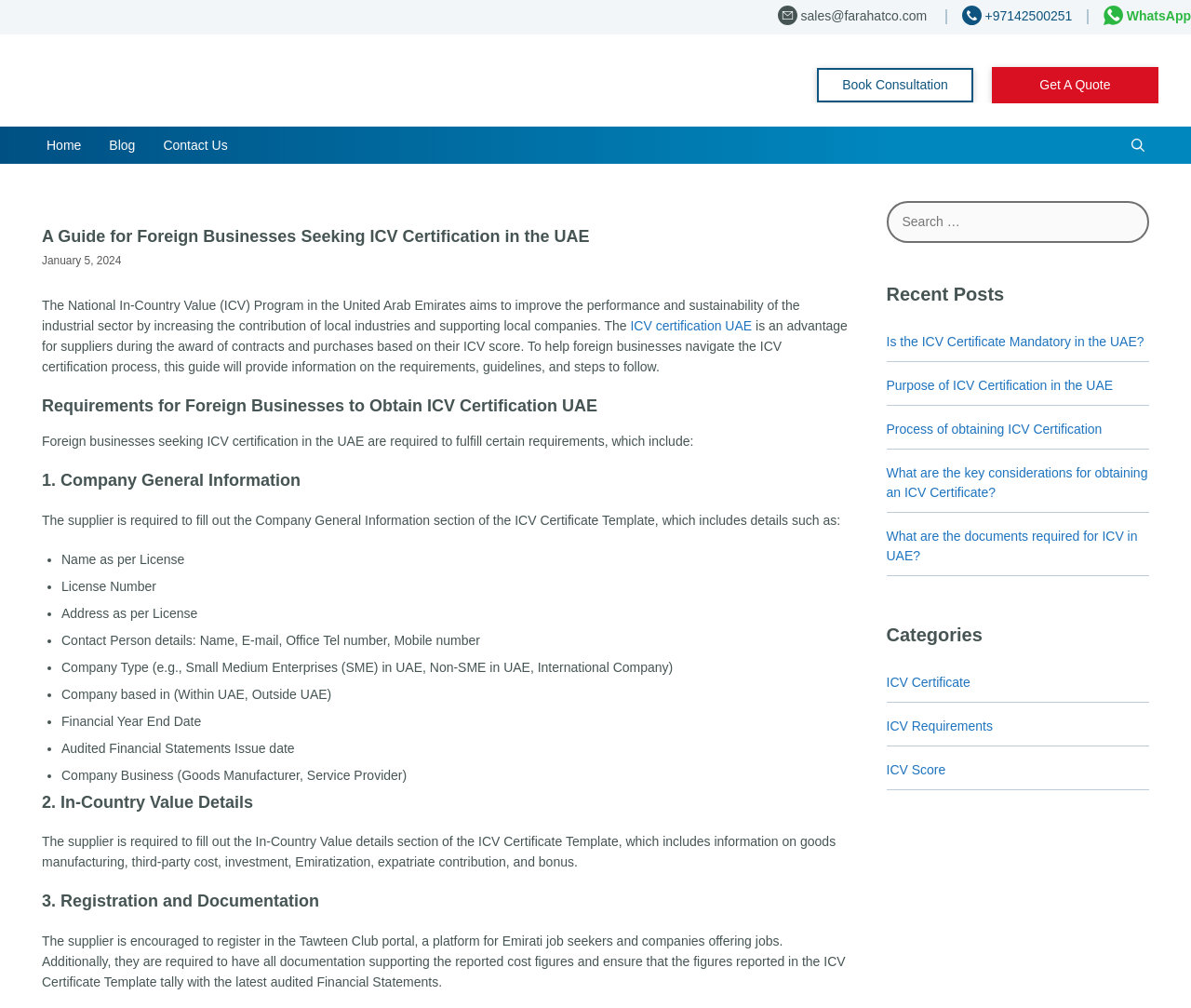Determine the bounding box coordinates of the clickable region to carry out the instruction: "Click the 'Pictures' link".

None